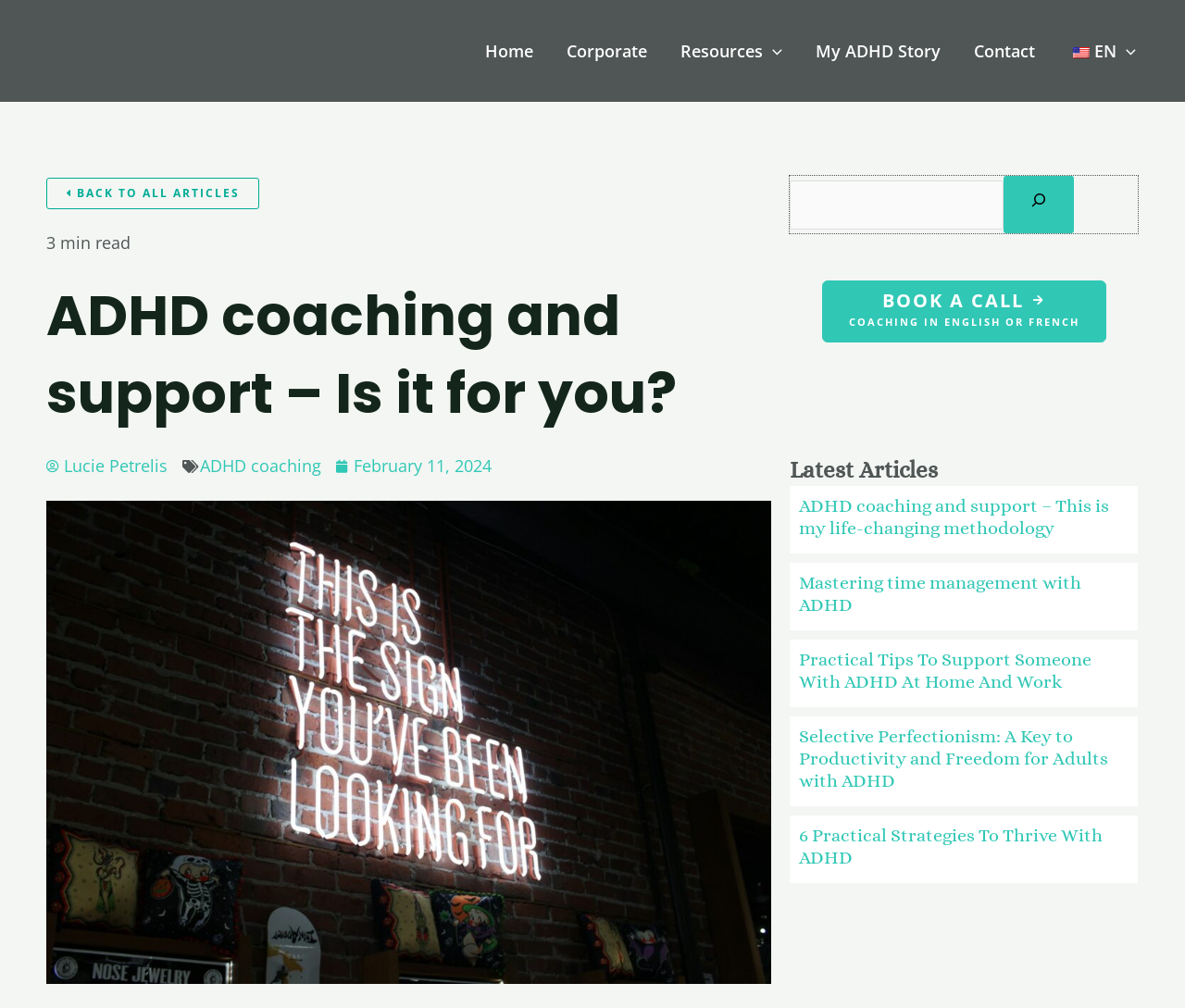Find the bounding box coordinates of the element you need to click on to perform this action: 'Click on the 'Home' link'. The coordinates should be represented by four float values between 0 and 1, in the format [left, top, right, bottom].

[0.396, 0.0, 0.464, 0.101]